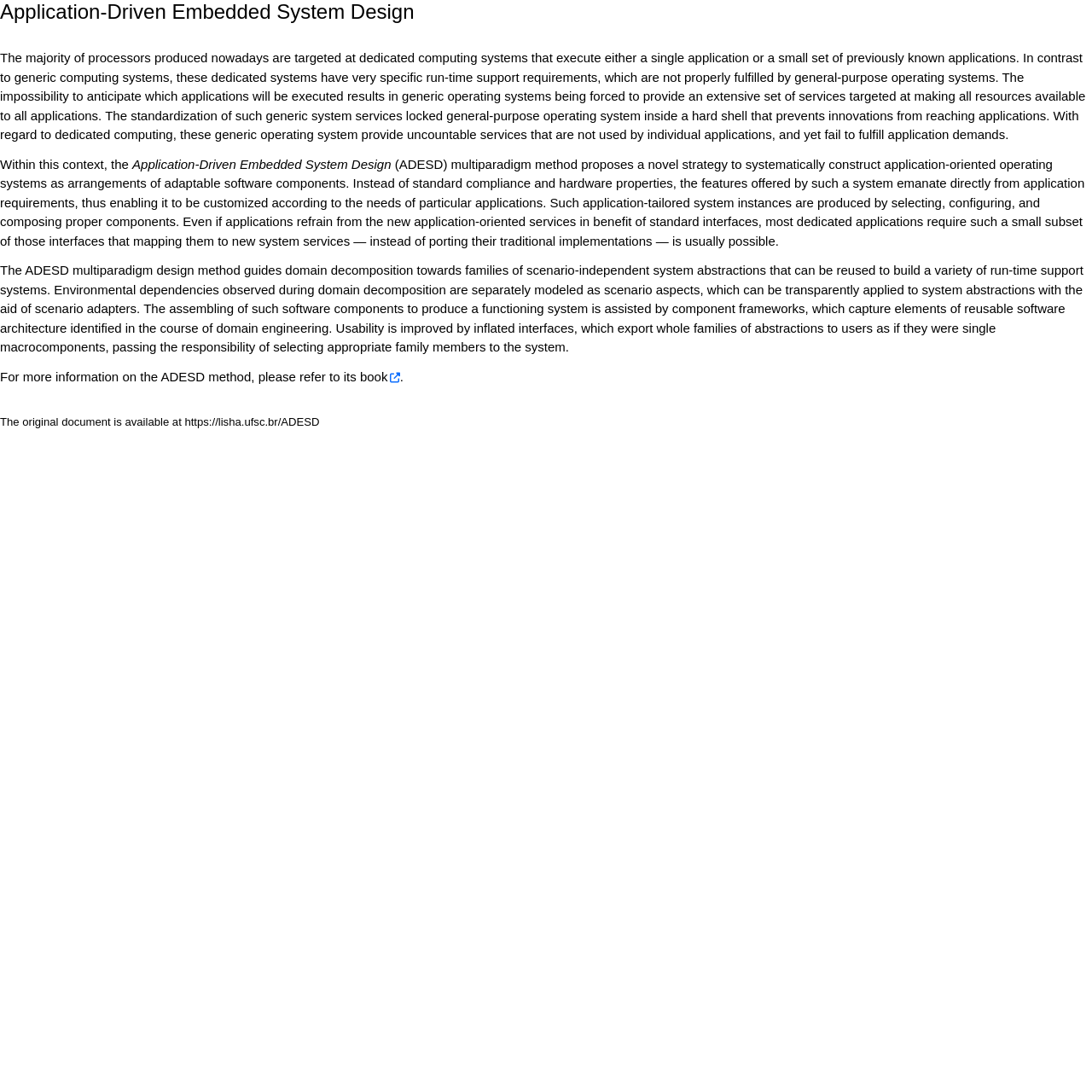Refer to the image and provide an in-depth answer to the question: 
What is the benefit of using inflated interfaces in the ADESD method?

The benefit of using inflated interfaces in the ADESD method is that it improves usability by exporting whole families of abstractions to users as if they were single macrocomponents, passing the responsibility of selecting appropriate family members to the system.